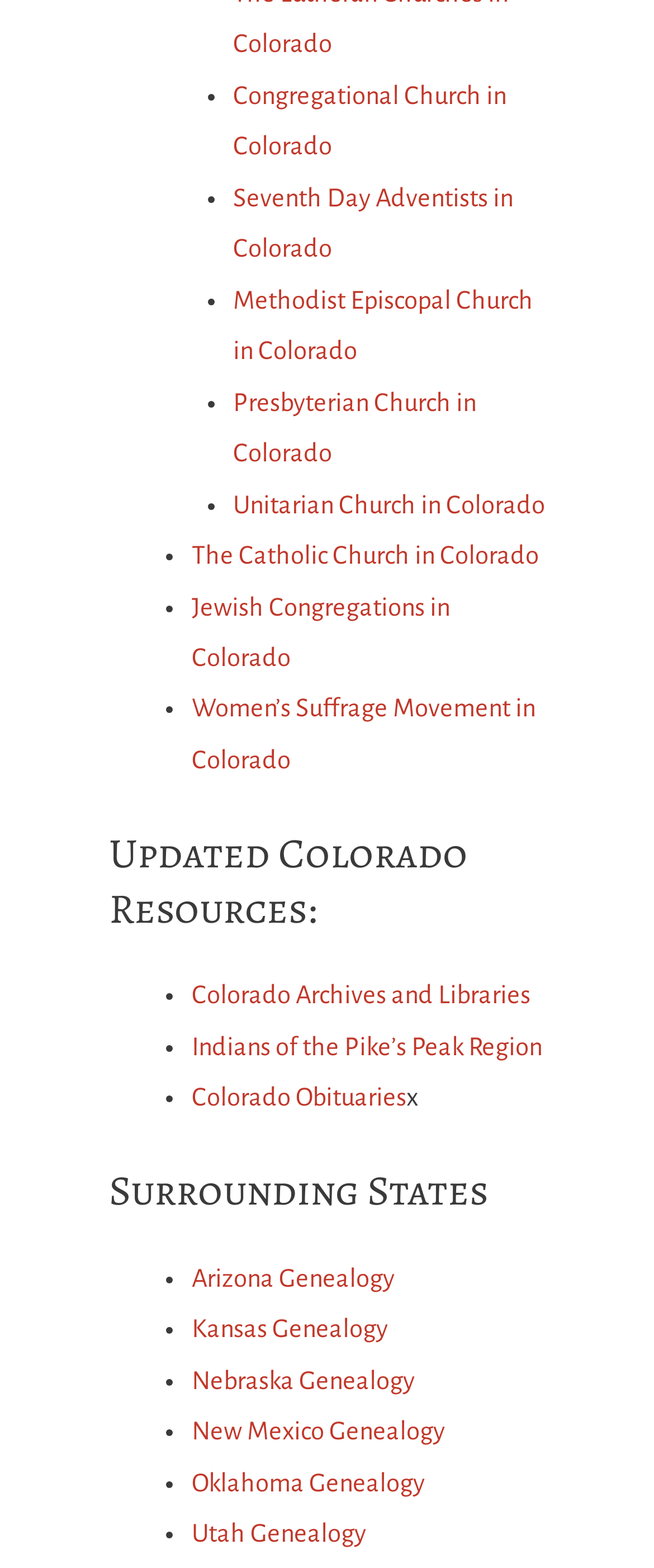What is the topic of the second section?
Look at the image and answer with only one word or phrase.

Surrounding States